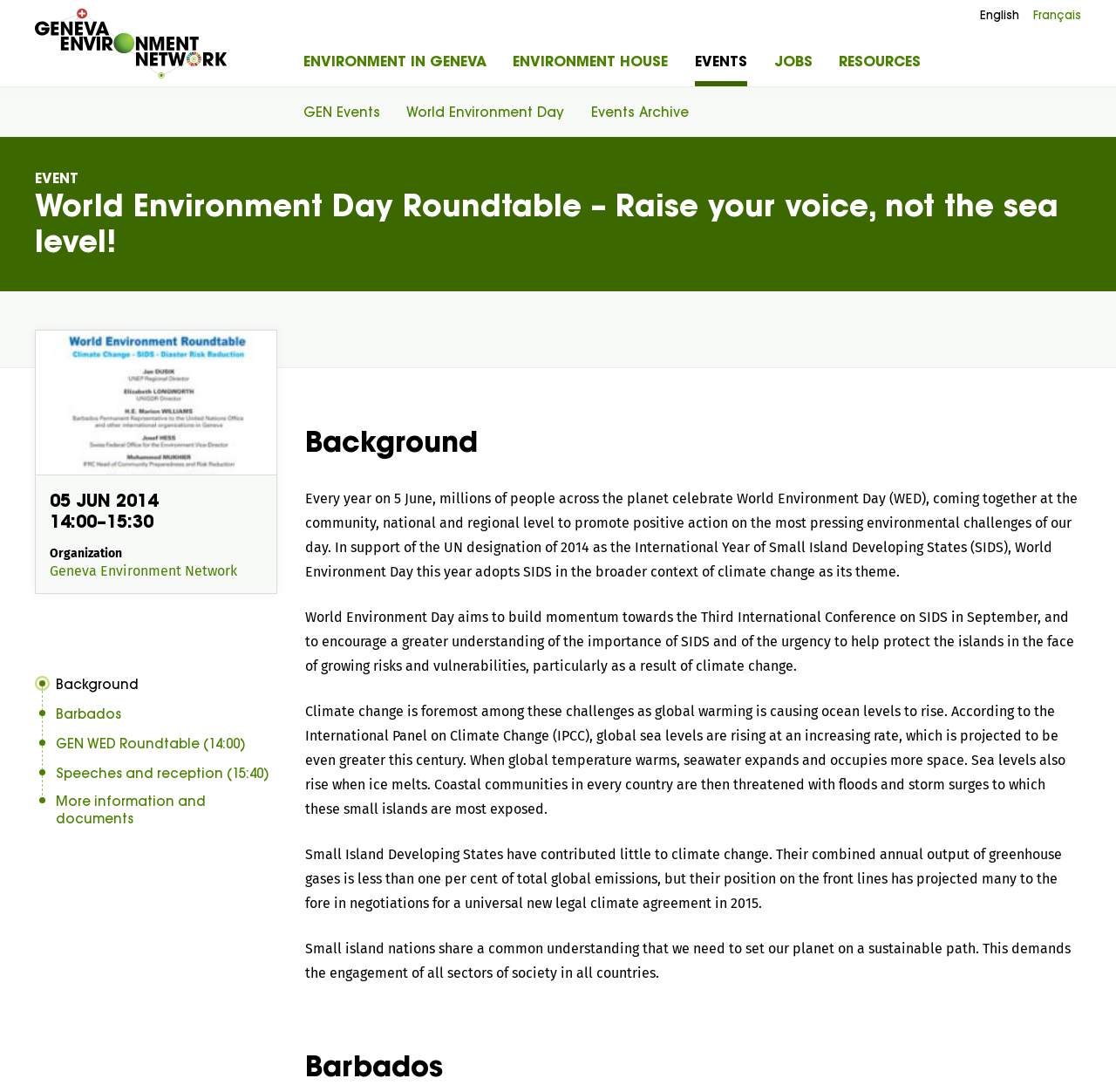Find the bounding box coordinates of the clickable area required to complete the following action: "Get more information about Geneva Environment Network".

[0.045, 0.515, 0.212, 0.53]